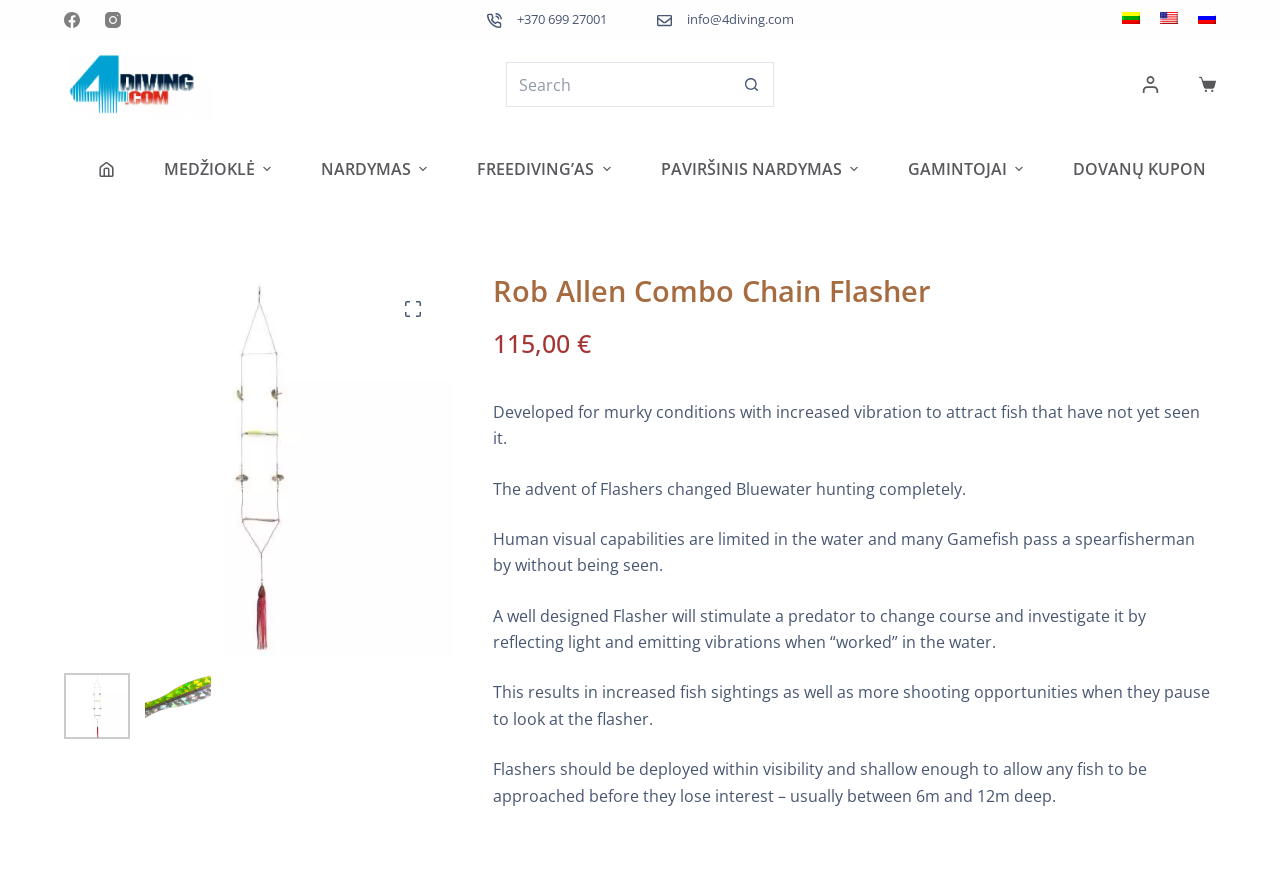Could you please study the image and provide a detailed answer to the question:
What is the price of the Rob Allen Combo Chain Flasher?

I found the price of the Rob Allen Combo Chain Flasher by looking at the text next to the product name, which is '115,00 €'.